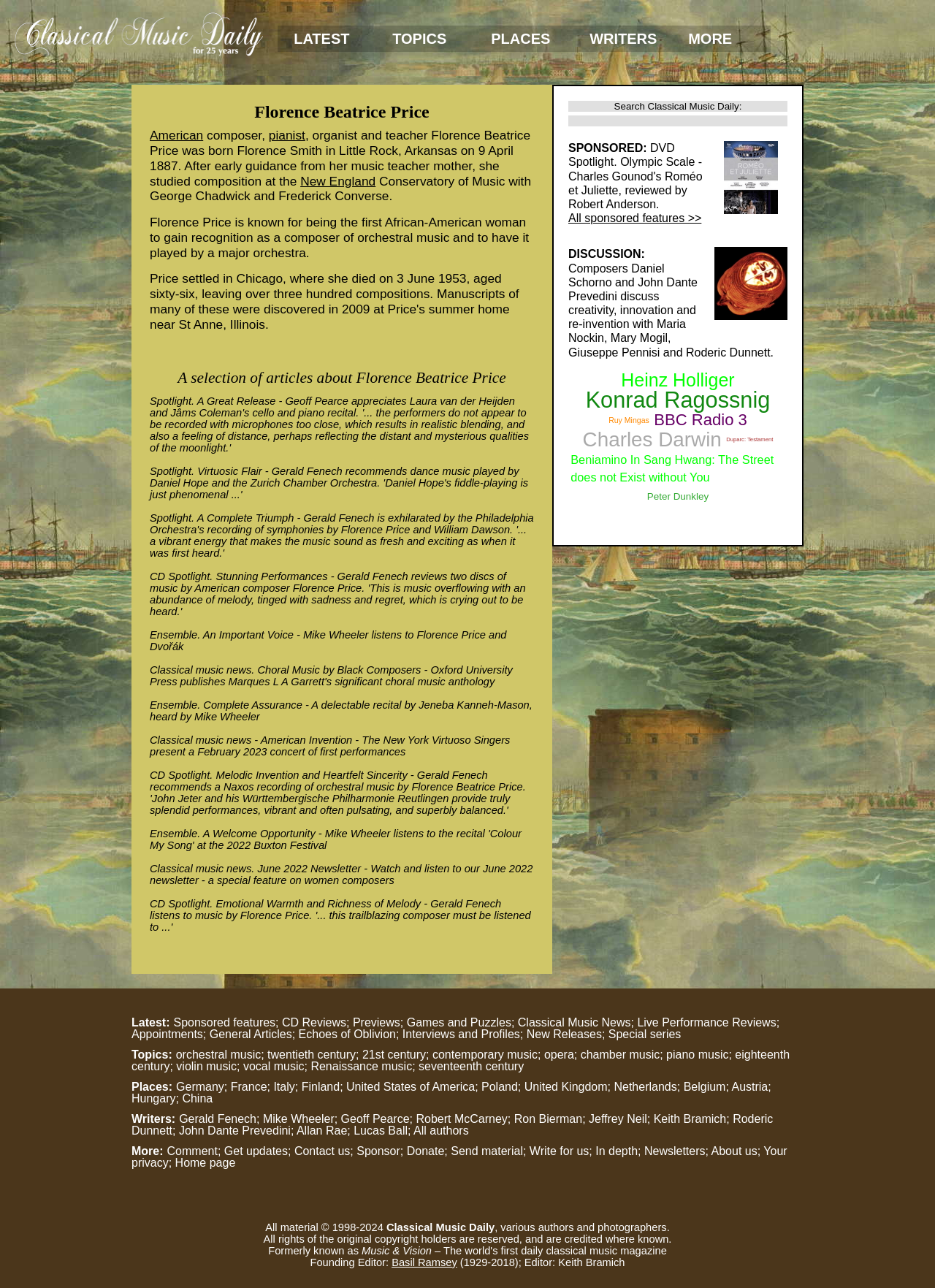What is the name of the composer featured on this webpage?
By examining the image, provide a one-word or phrase answer.

Florence Beatrice Price